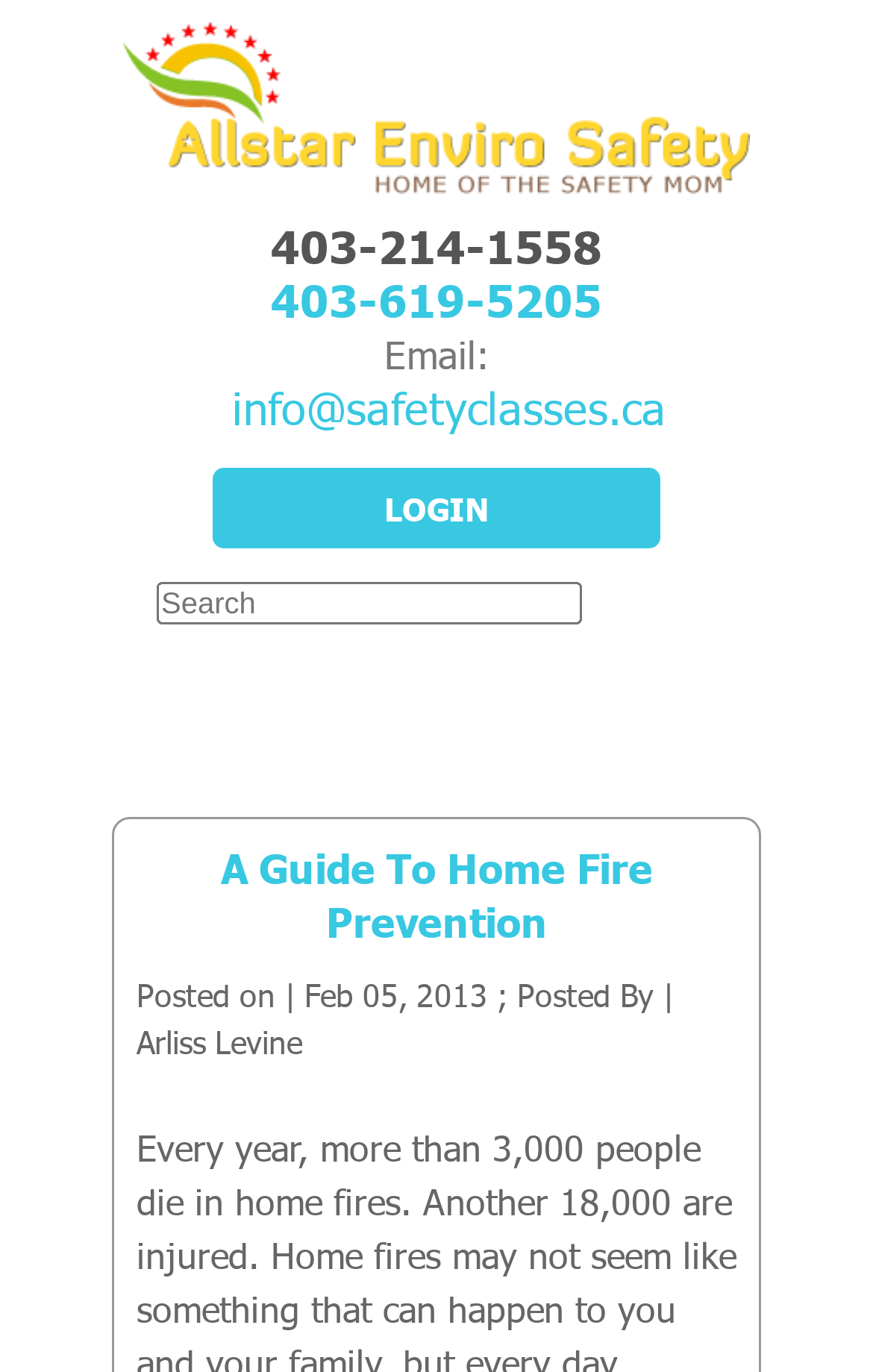Provide the bounding box for the UI element matching this description: "Login".

[0.244, 0.341, 0.756, 0.4]